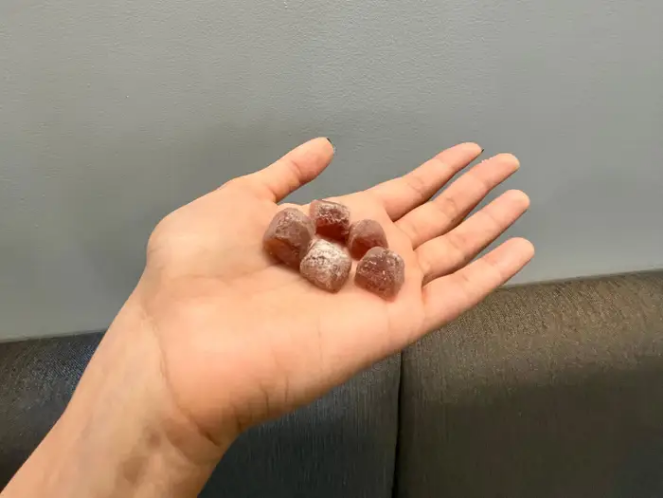Compose an extensive description of the image.

The image depicts a person's open hand holding several reddish-brown gummy candies, likely infused with magic mushrooms, resting against a neutral-colored background. These candies are dusted with a light powdery coating, suggesting they may be coated to mask their taste or for additional effects. This representation aligns with discussions about magic mushrooms, which are known for their psychoactive properties and potential therapeutic uses, particularly in managing depression or anxiety. The context emphasizes the careful consideration one should have when using such substances, particularly regarding dosage and health conditions.